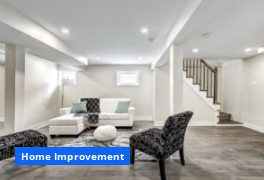By analyzing the image, answer the following question with a detailed response: What is the purpose of the staircase in the background?

The caption states that 'a staircase in the background leads to another level', suggesting that the staircase serves as a functional connector between different levels of the home.